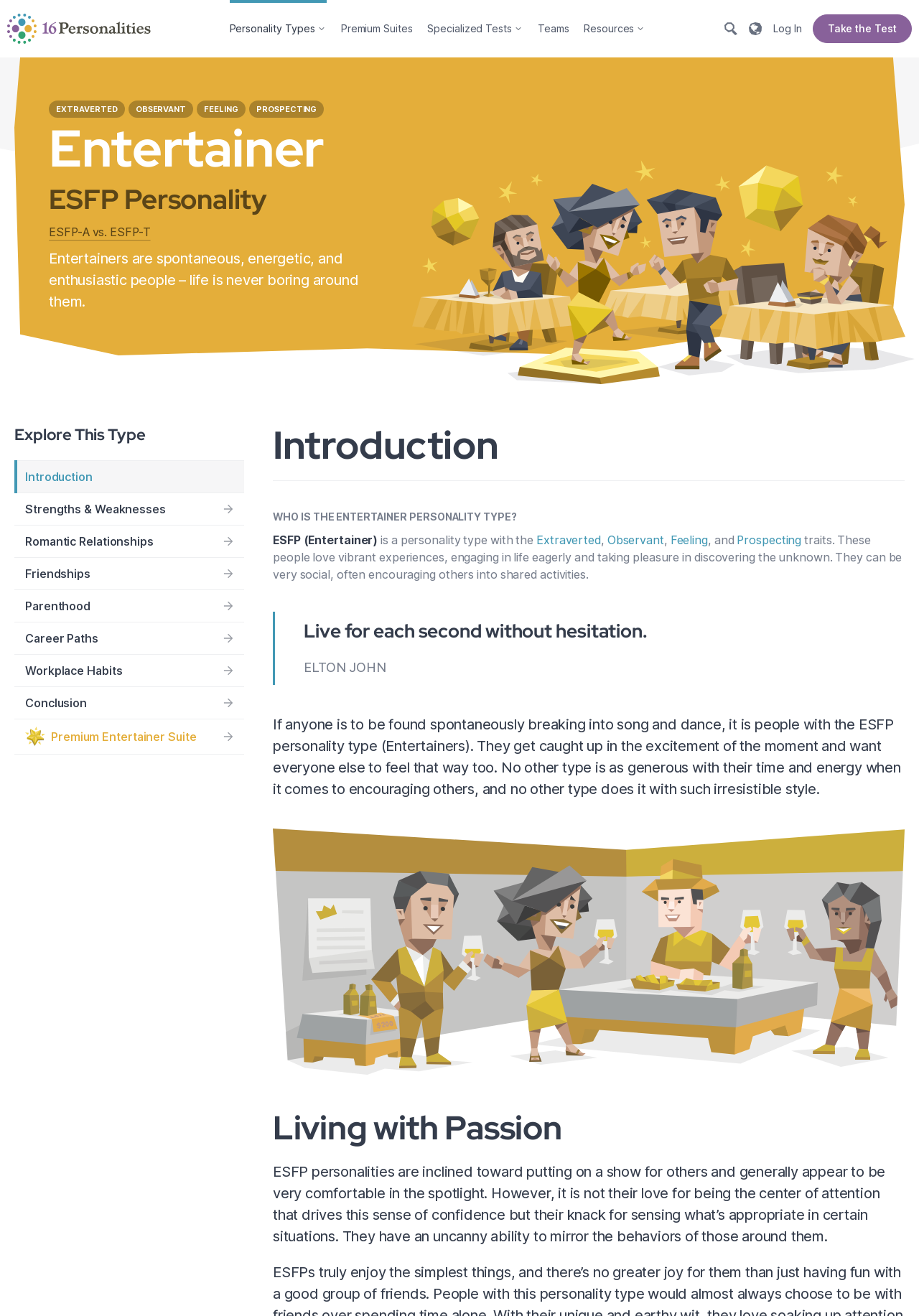Determine the bounding box coordinates of the target area to click to execute the following instruction: "Learn about the strengths and weaknesses of ESFP."

[0.016, 0.375, 0.266, 0.4]